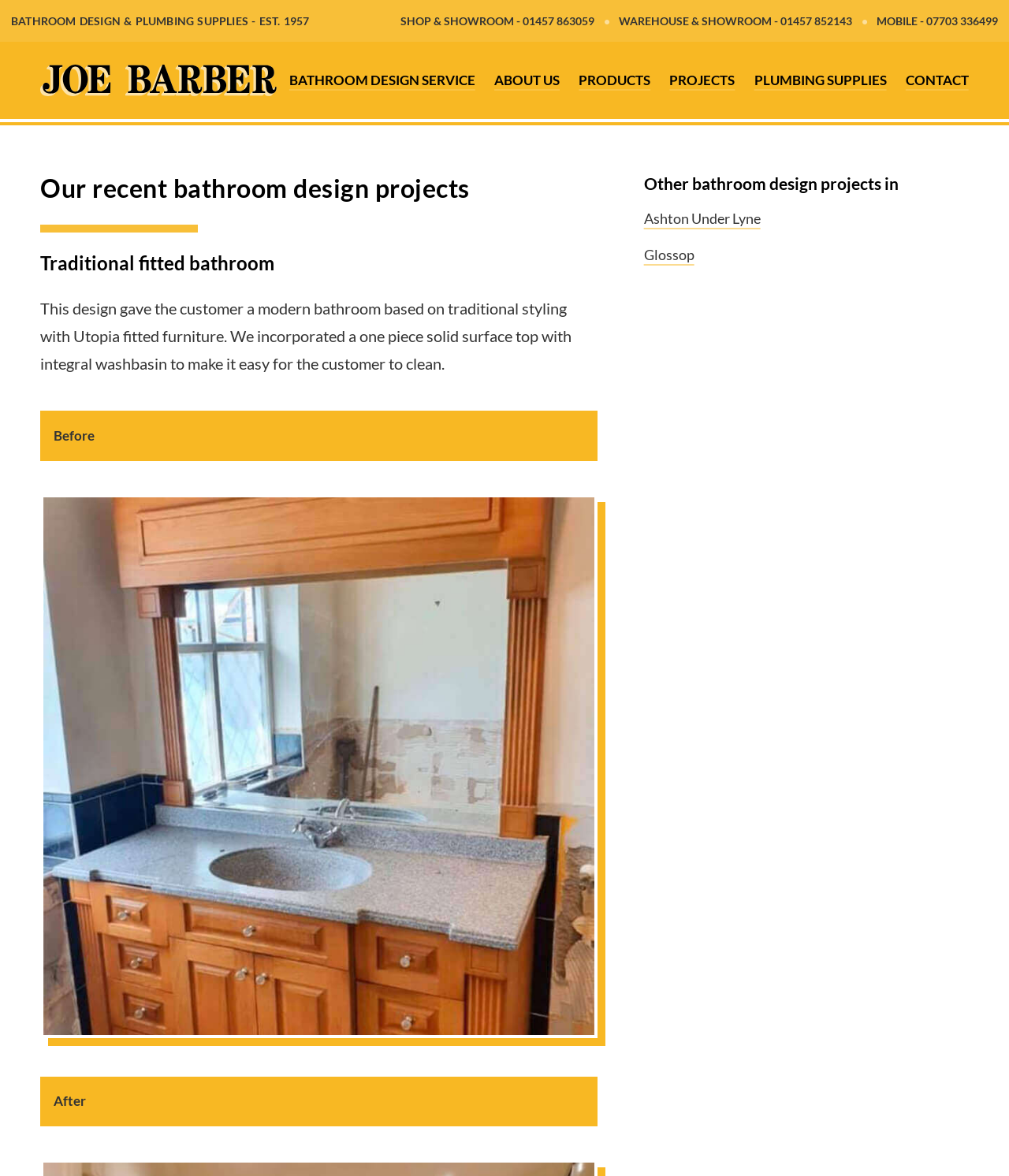Generate a comprehensive description of the webpage content.

This webpage is about Joe Barber Plumbers Merchants, a company that provides bathroom design and plumbing supplies. At the top of the page, there are three lines of text: "BATHROOM DESIGN & PLUMBING SUPPLIES - EST. 1957", "SHOP & SHOWROOM - 01457 863059", and "WAREHOUSE & SHOWROOM - 01457 852143", which provide the company's services and contact information. To the right of these lines, there is a mobile phone number "07703 336499". 

On the top left, there is a logo of Joe Barber, which is a clickable link. Below the logo, there are six navigation links: "BATHROOM DESIGN SERVICE", "ABOUT US", "PRODUCTS", "PROJECTS", "PLUMBING SUPPLIES", and "CONTACT". 

The main content of the page is divided into two sections. The first section is about the company's recent bathroom design projects, with a heading "Our recent bathroom design projects". Below this heading, there is a subheading "Traditional fitted bathroom" that describes a specific project. This project features a modern bathroom design based on traditional styling with Utopia fitted furniture and an integral washbasin. There is a paragraph of text that explains the design and its benefits. 

To the right of the text, there are two images, one labeled "Before" and the other labeled "After", which show the transformation of the bathroom design project. 

The second section of the main content is about other bathroom design projects in different locations, with a heading "Other bathroom design projects in". Below this heading, there are two links to specific locations: "Ashton Under Lyne" and "Glossop".